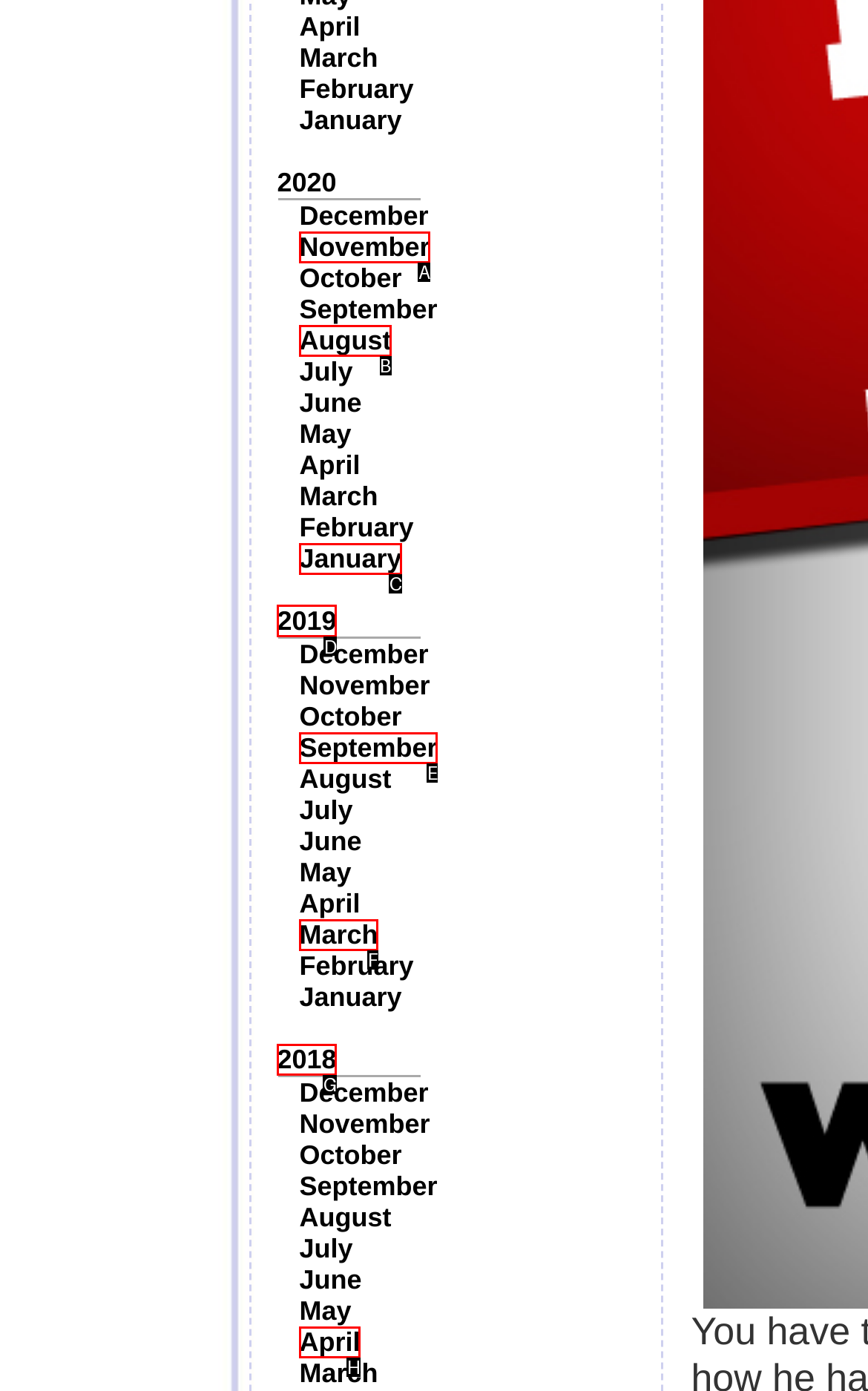From the available options, which lettered element should I click to complete this task: Go to 2019?

D